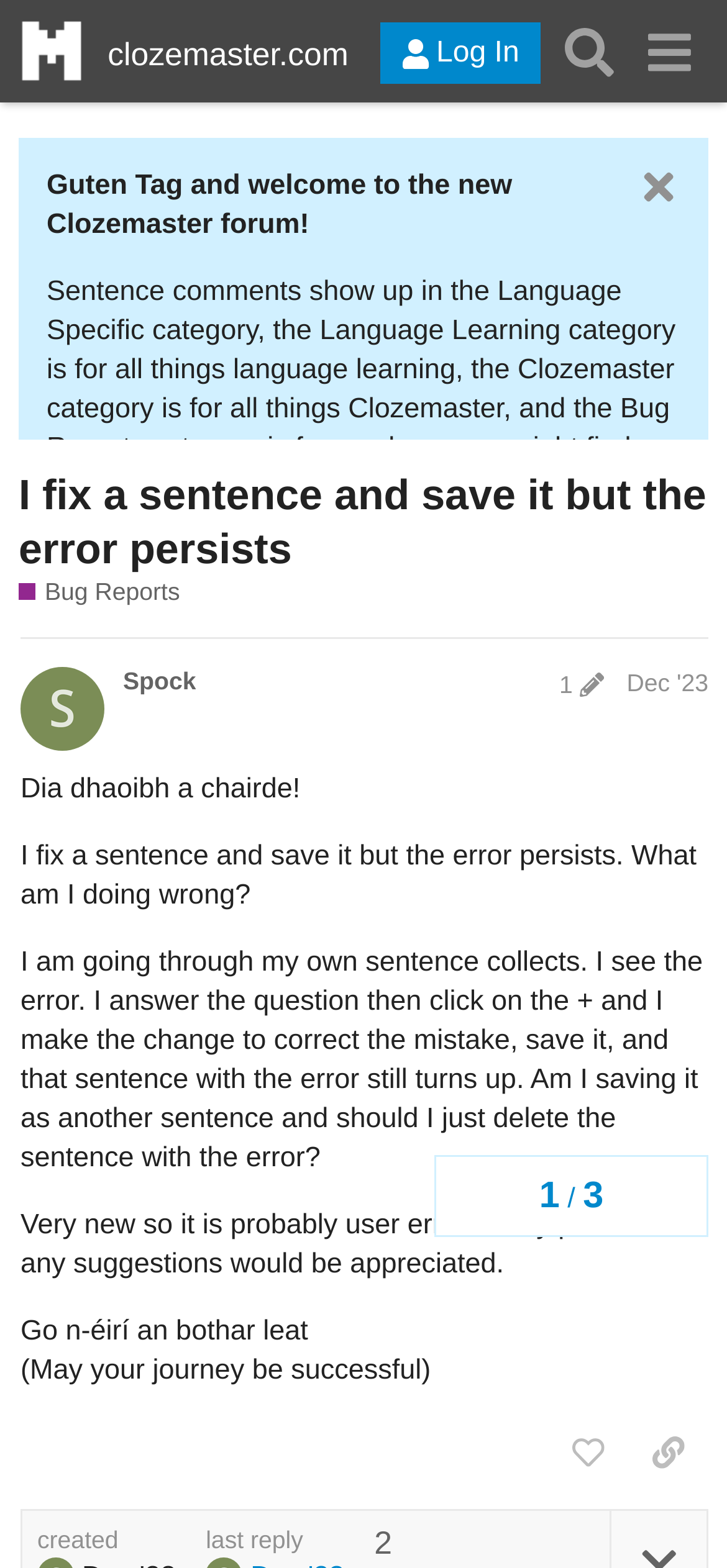Please mark the clickable region by giving the bounding box coordinates needed to complete this instruction: "Visit the 'Clozemaster Forum' homepage".

[0.026, 0.011, 0.118, 0.054]